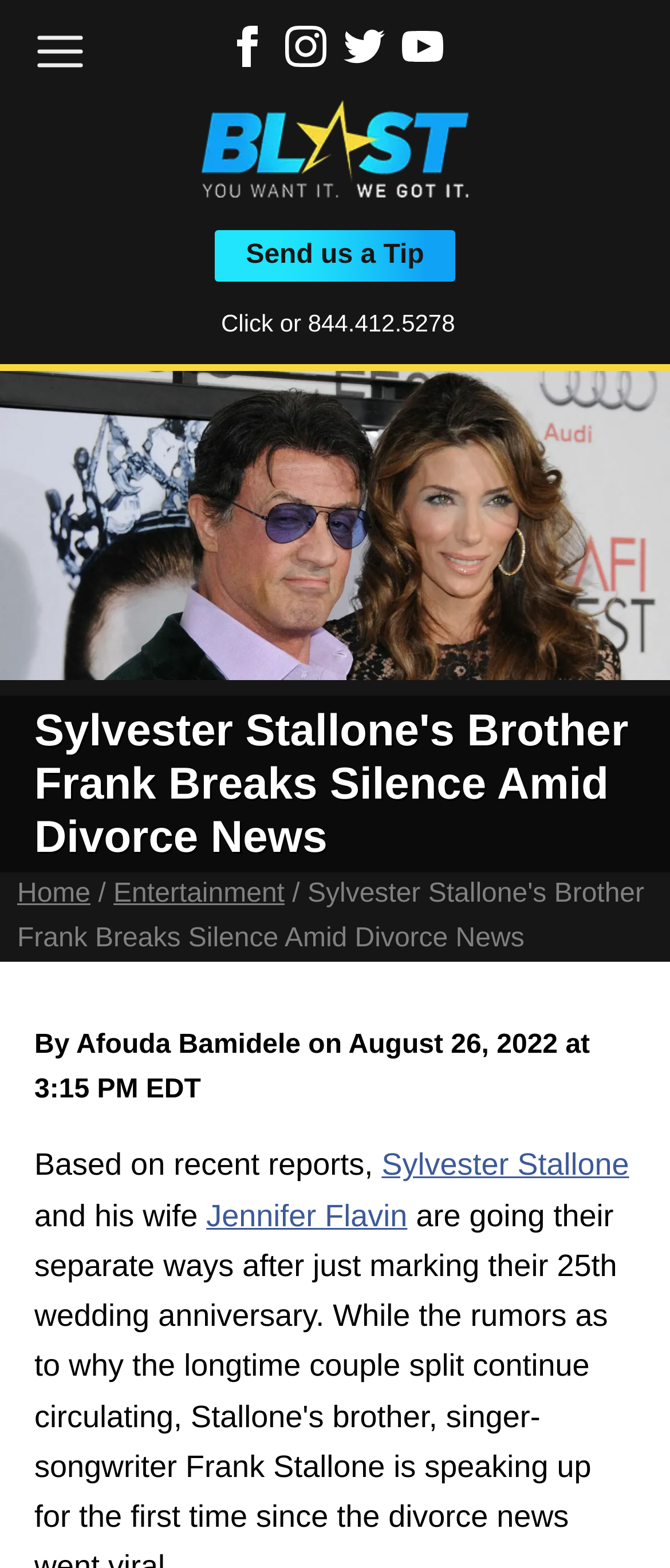Please find the bounding box coordinates of the section that needs to be clicked to achieve this instruction: "Follow on Facebook".

[0.338, 0.028, 0.4, 0.047]